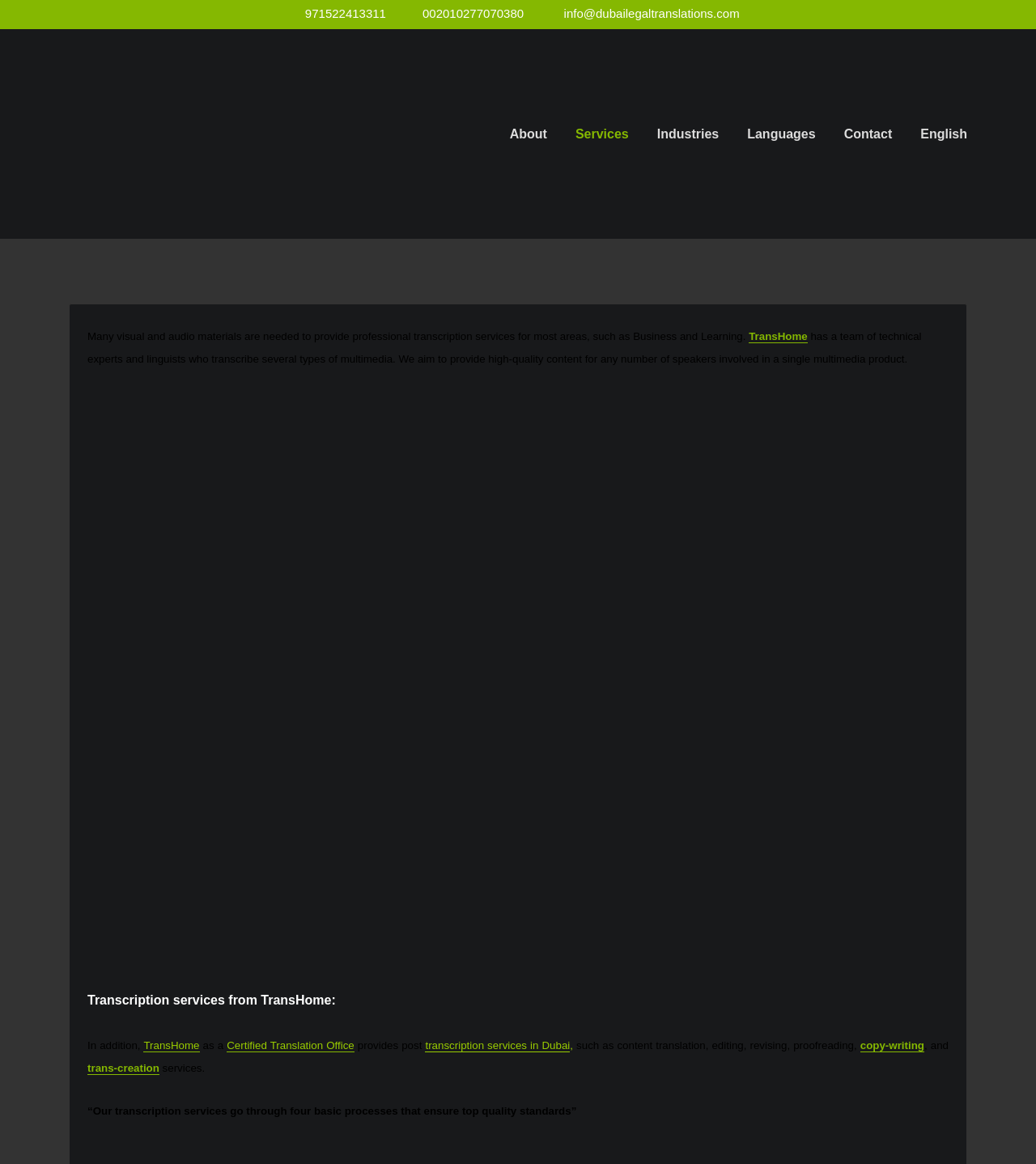What is the purpose of TransHome's transcription services? Based on the screenshot, please respond with a single word or phrase.

To provide high-quality content